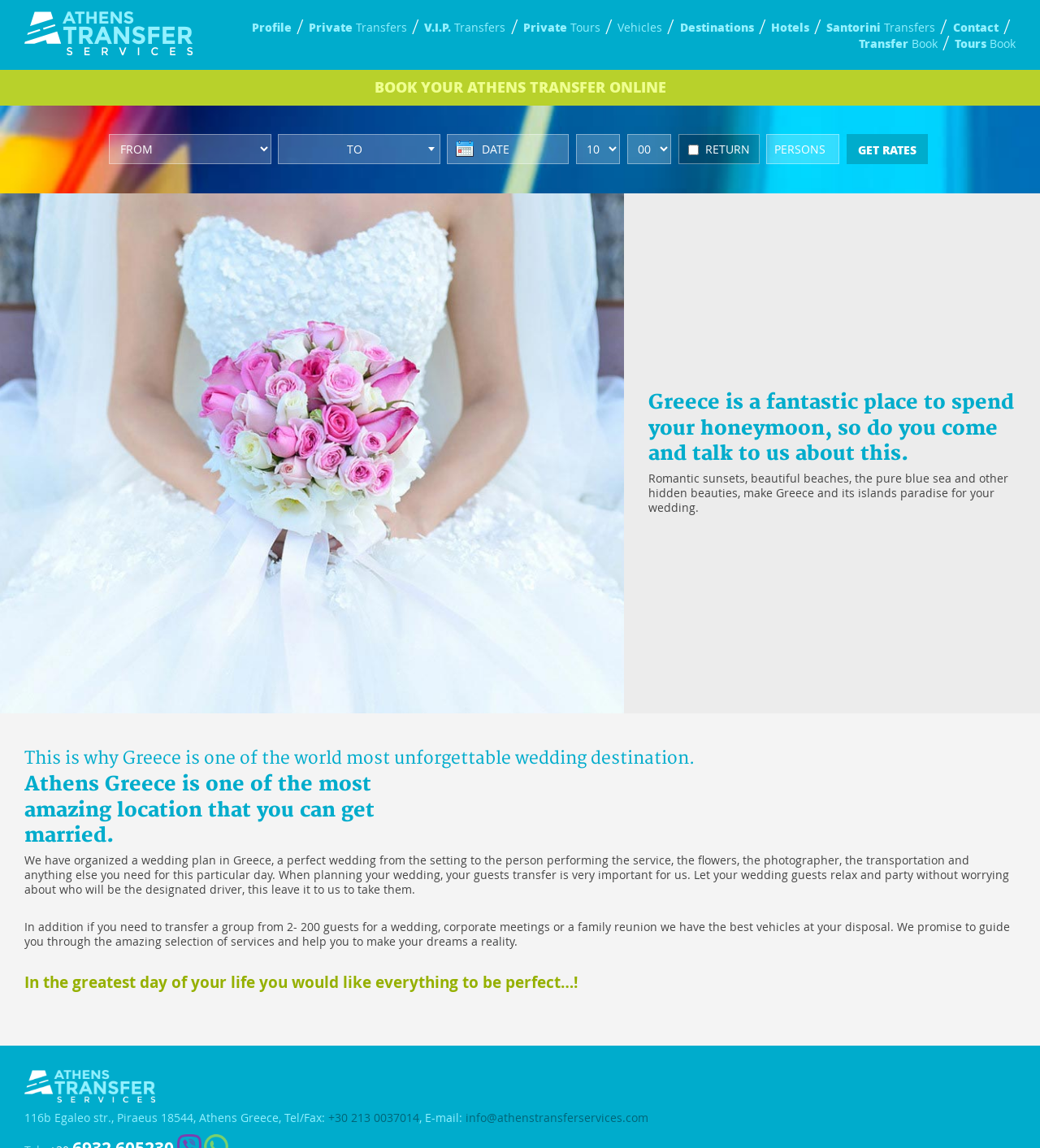Please mark the clickable region by giving the bounding box coordinates needed to complete this instruction: "Click on the 'Contact' link".

[0.916, 0.017, 0.96, 0.03]